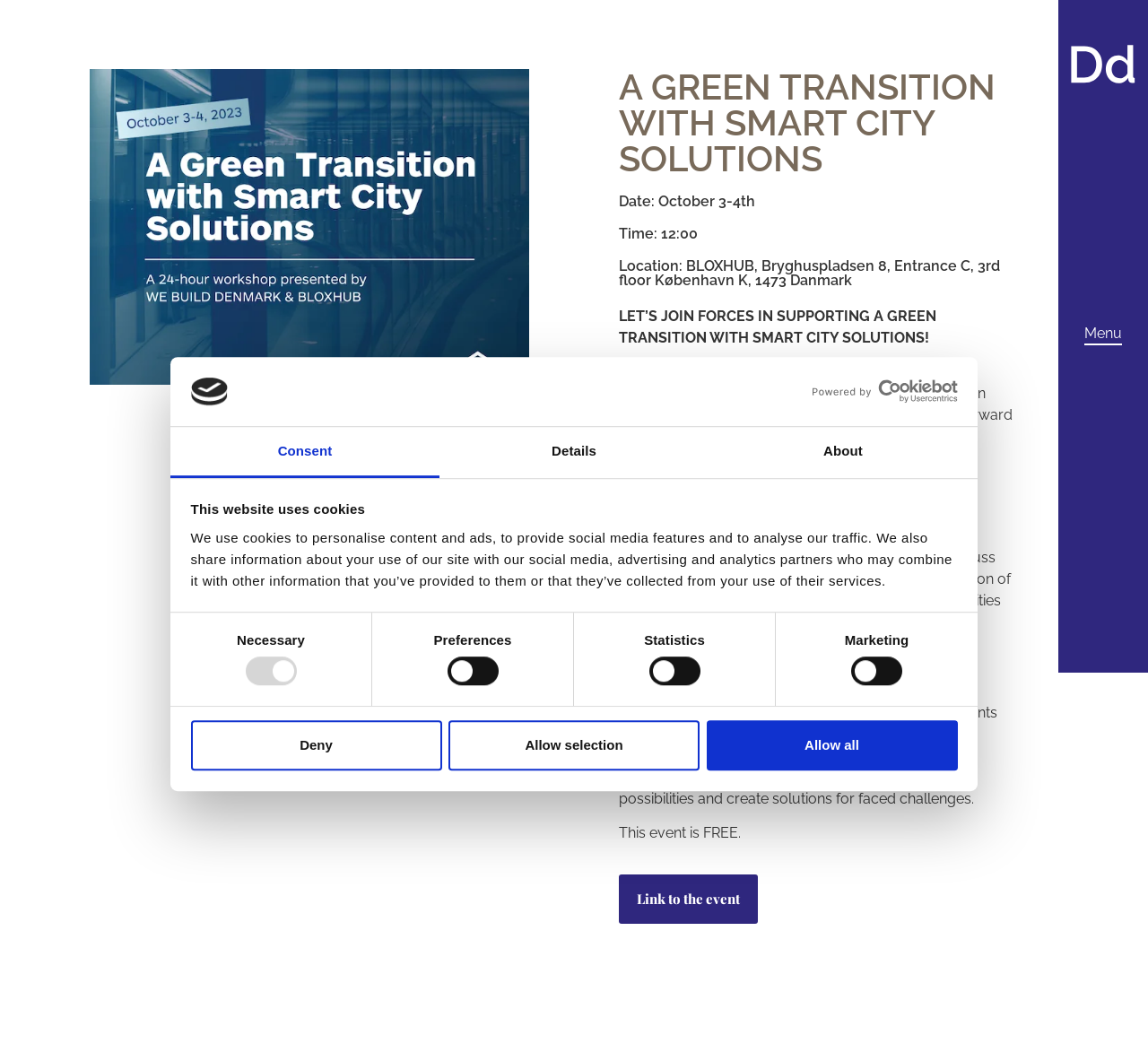Find the bounding box coordinates for the area that must be clicked to perform this action: "Click the 'Link to the event'".

[0.539, 0.824, 0.66, 0.871]